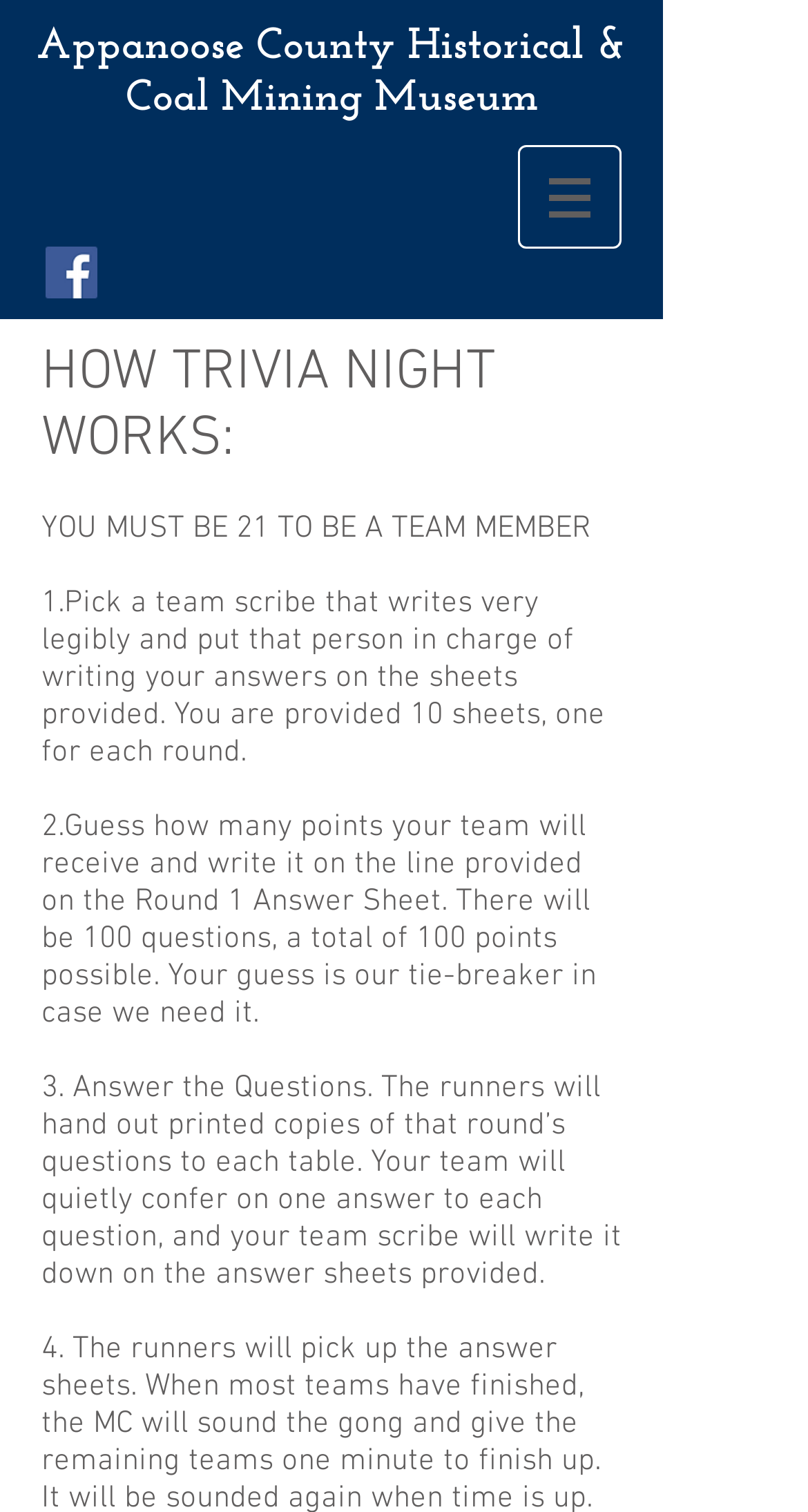How do teams receive the questions?
Please provide a comprehensive answer to the question based on the webpage screenshot.

According to the webpage, 'The runners will hand out printed copies of that round’s questions to each table.' This implies that teams receive the questions through runners who distribute printed copies to each table.